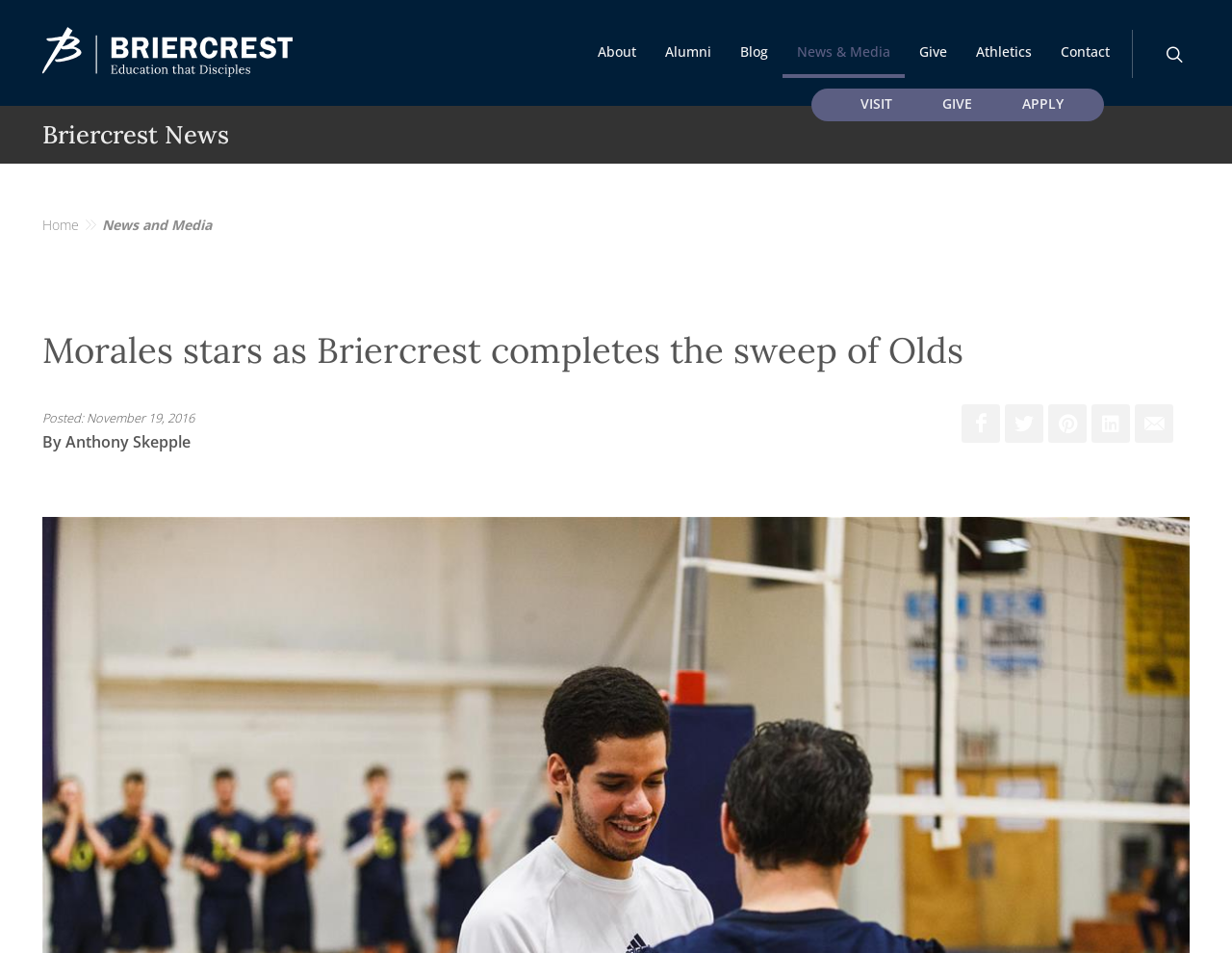Please give the bounding box coordinates of the area that should be clicked to fulfill the following instruction: "Click Briercrest College and Seminary logo". The coordinates should be in the format of four float numbers from 0 to 1, i.e., [left, top, right, bottom].

[0.034, 0.004, 0.159, 0.105]